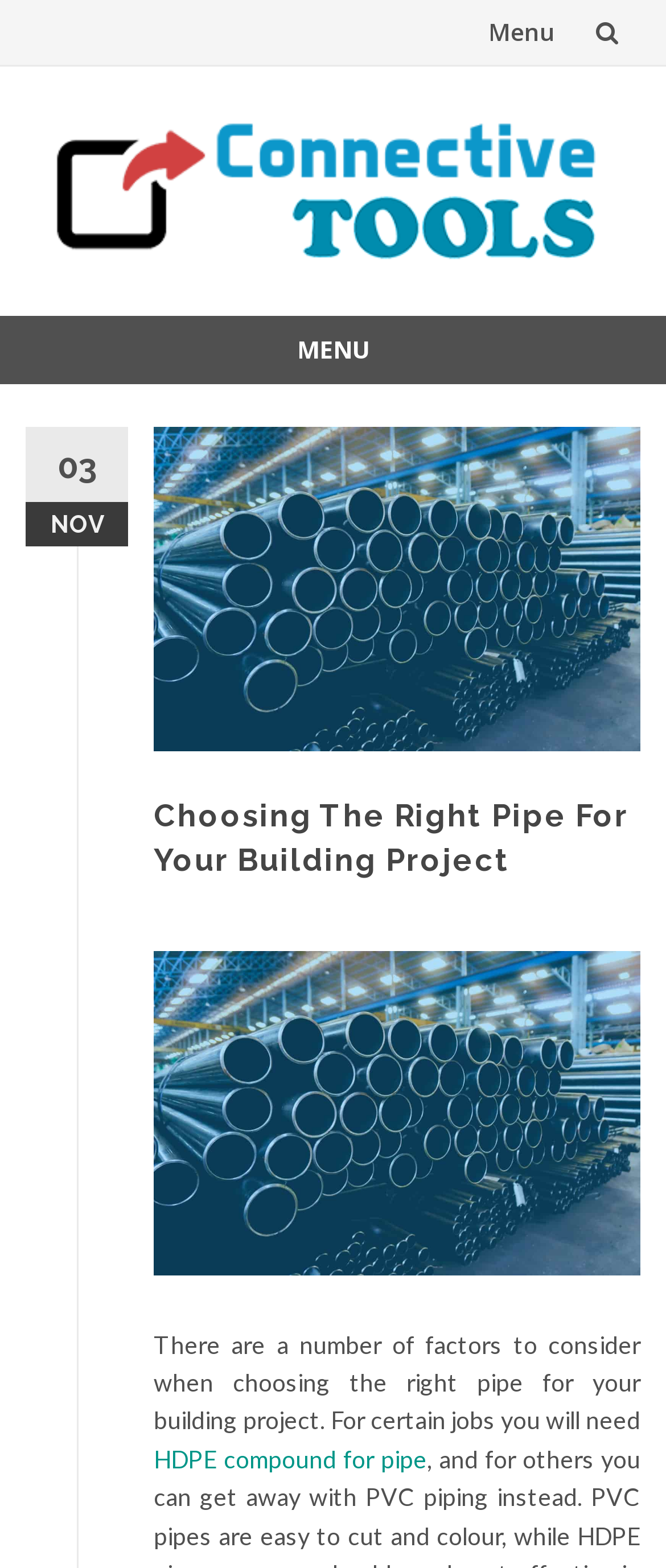Respond to the following query with just one word or a short phrase: 
What is the date mentioned on the webpage?

03 NOV